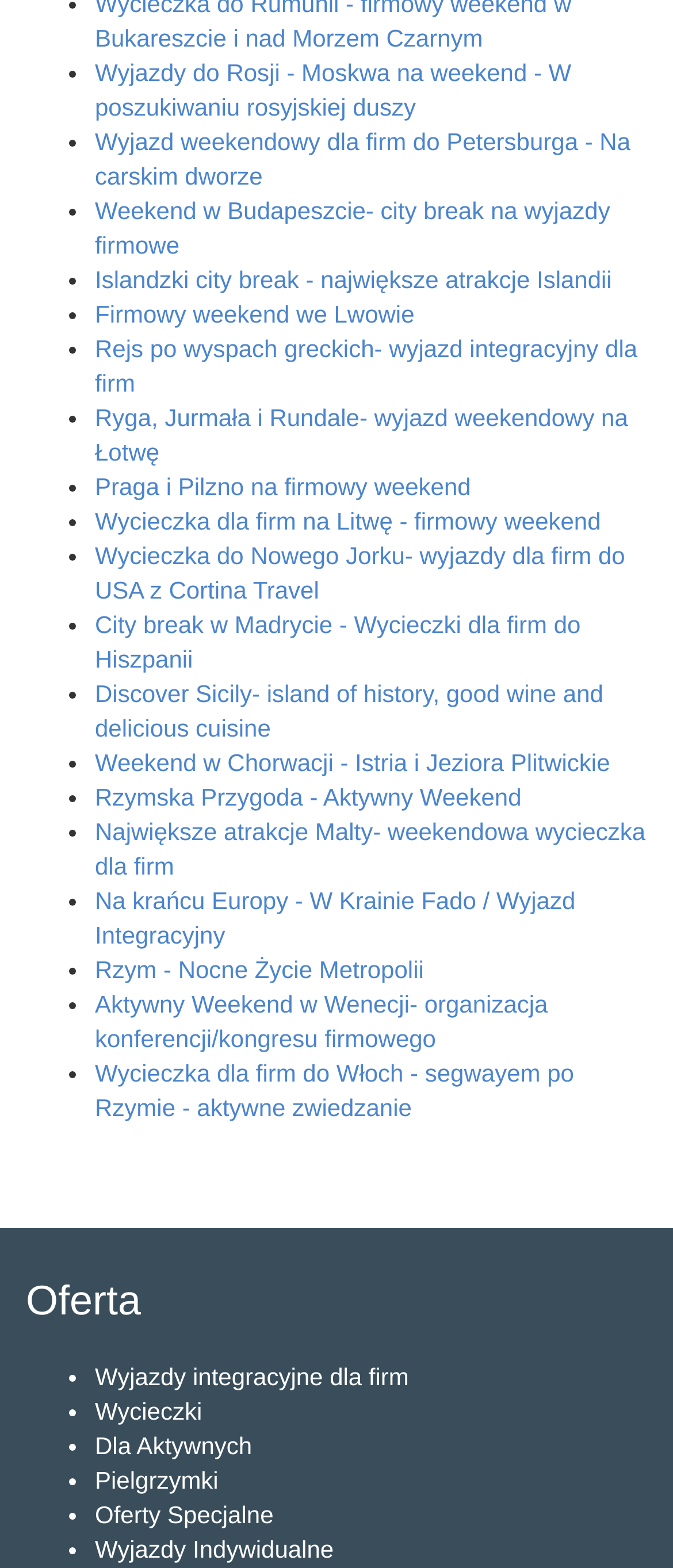Find the bounding box coordinates of the clickable element required to execute the following instruction: "Go to 'Digital Marketing Strategies to Drive Website Traffic'". Provide the coordinates as four float numbers between 0 and 1, i.e., [left, top, right, bottom].

None